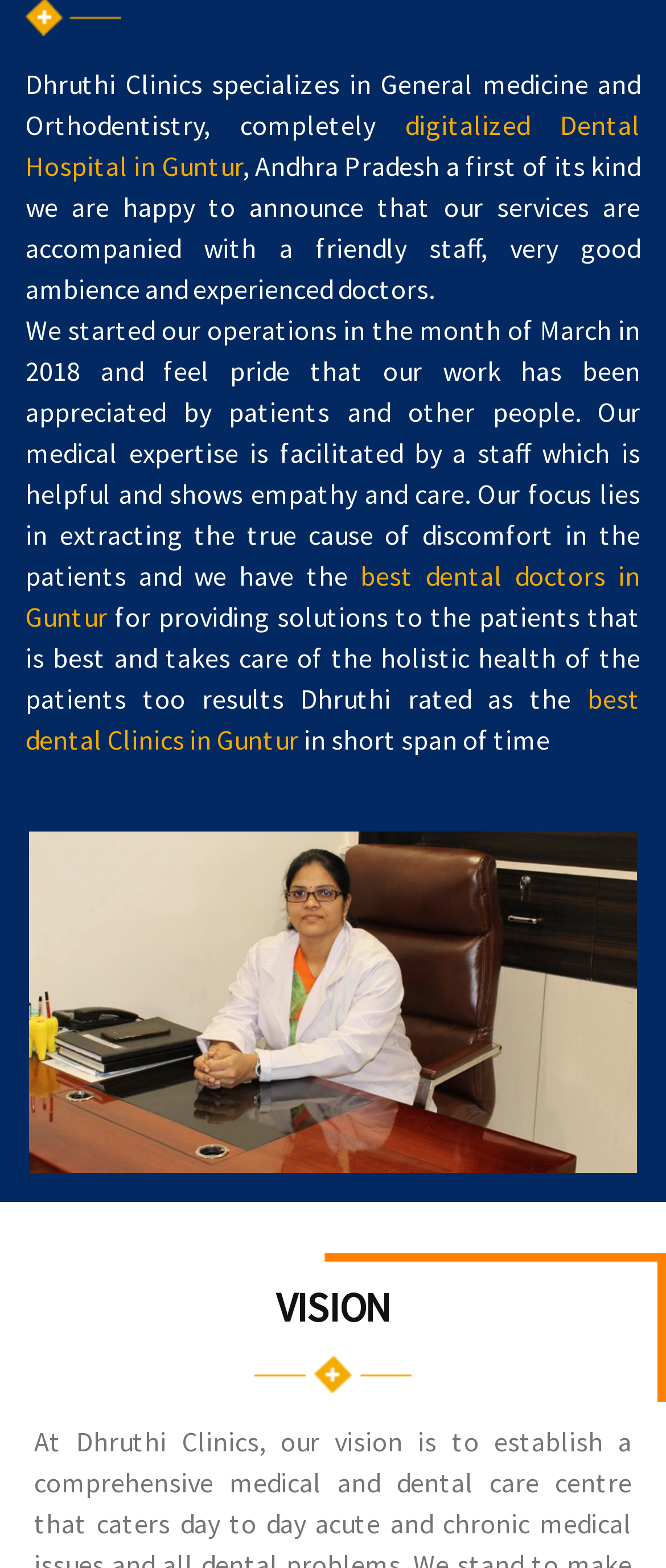Identify the bounding box coordinates for the UI element described as: "General Dentistry".

[0.0, 0.514, 0.846, 0.556]